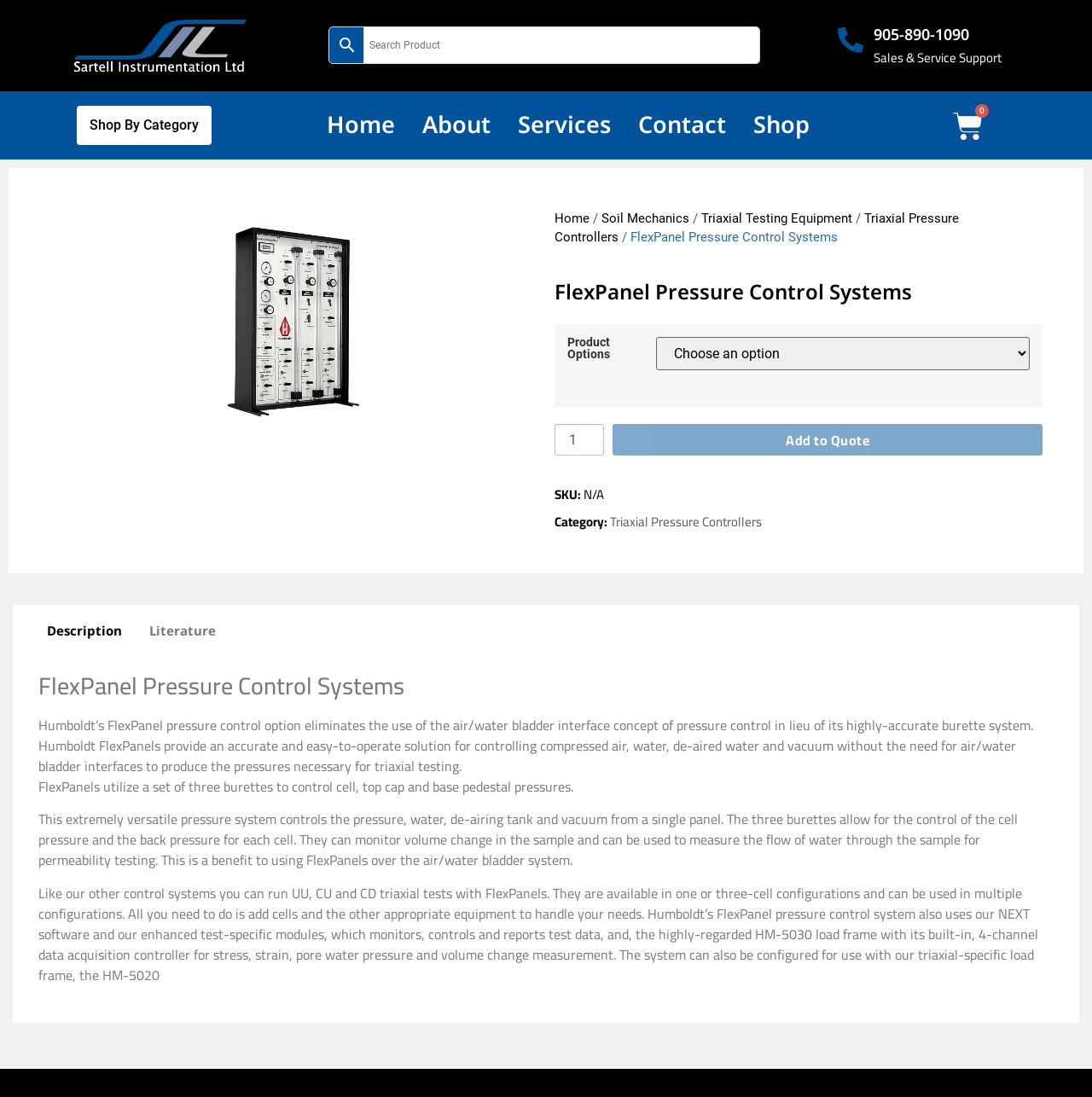Find the bounding box coordinates for the area you need to click to carry out the instruction: "View the product description". The coordinates should be four float numbers between 0 and 1, indicated as [left, top, right, bottom].

[0.028, 0.559, 0.127, 0.591]